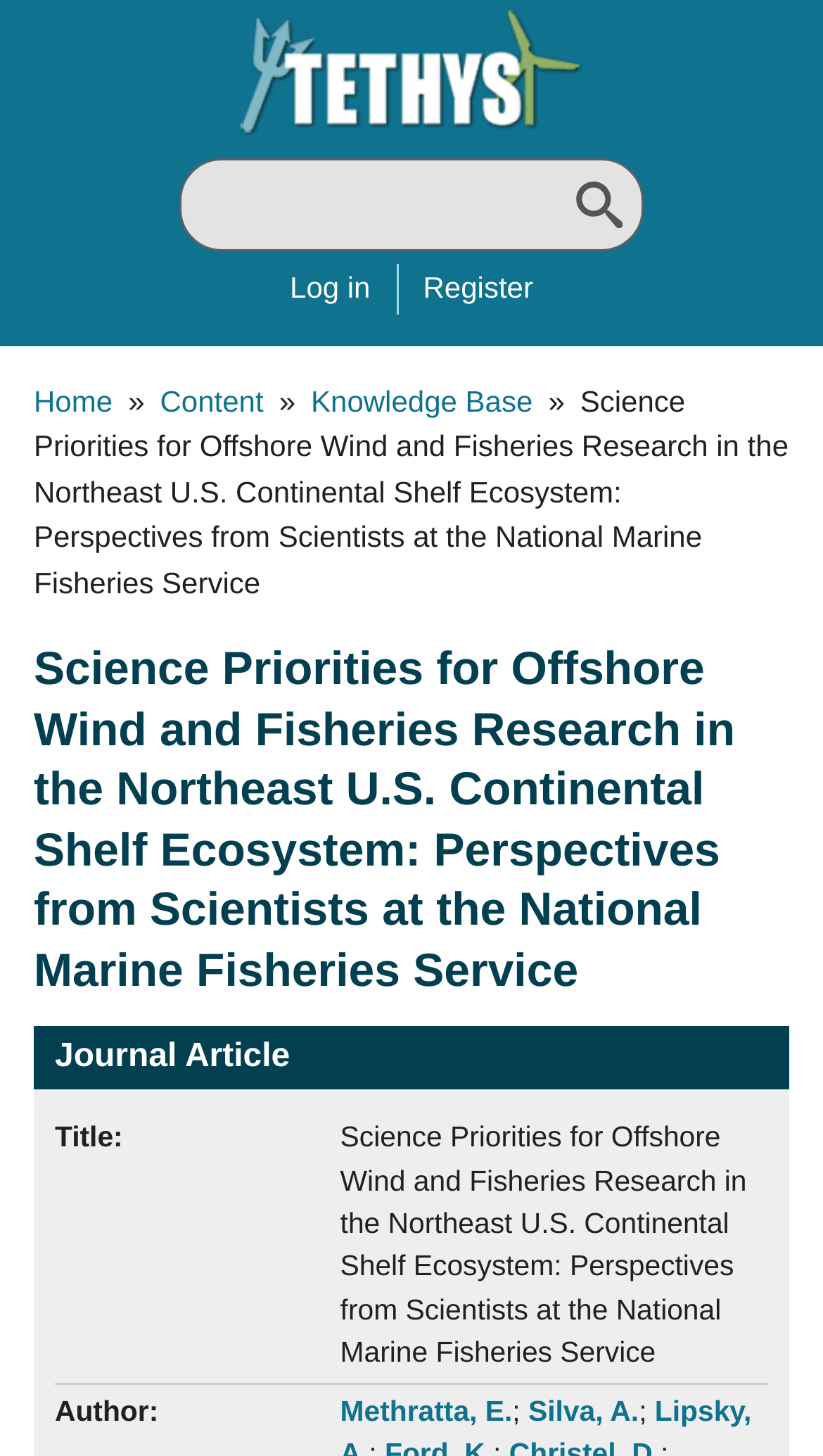Determine the bounding box coordinates for the HTML element mentioned in the following description: "Silva, A.". The coordinates should be a list of four floats ranging from 0 to 1, represented as [left, top, right, bottom].

[0.642, 0.958, 0.776, 0.98]